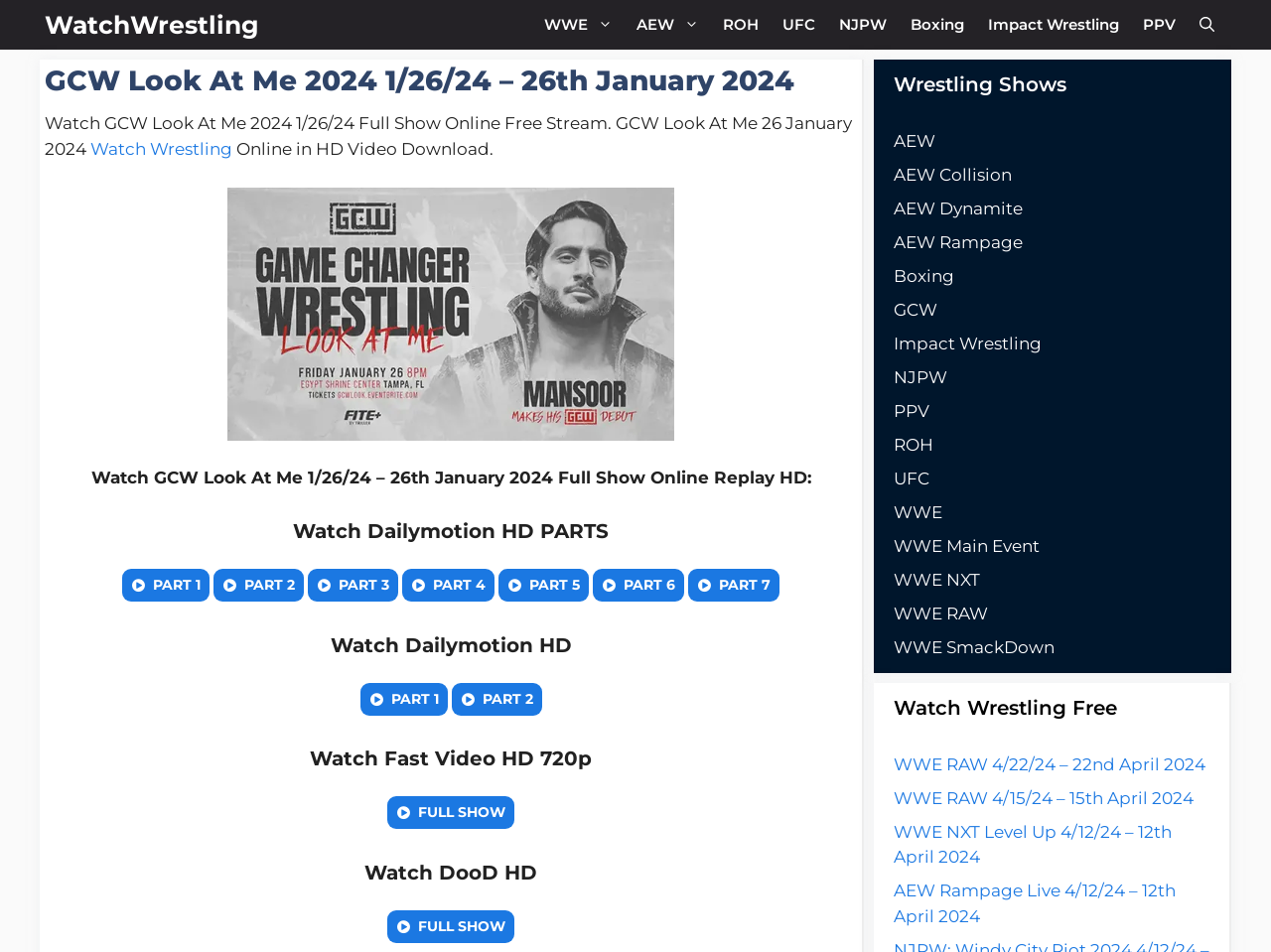Answer this question using a single word or a brief phrase:
How many parts are available for Dailymotion HD?

7